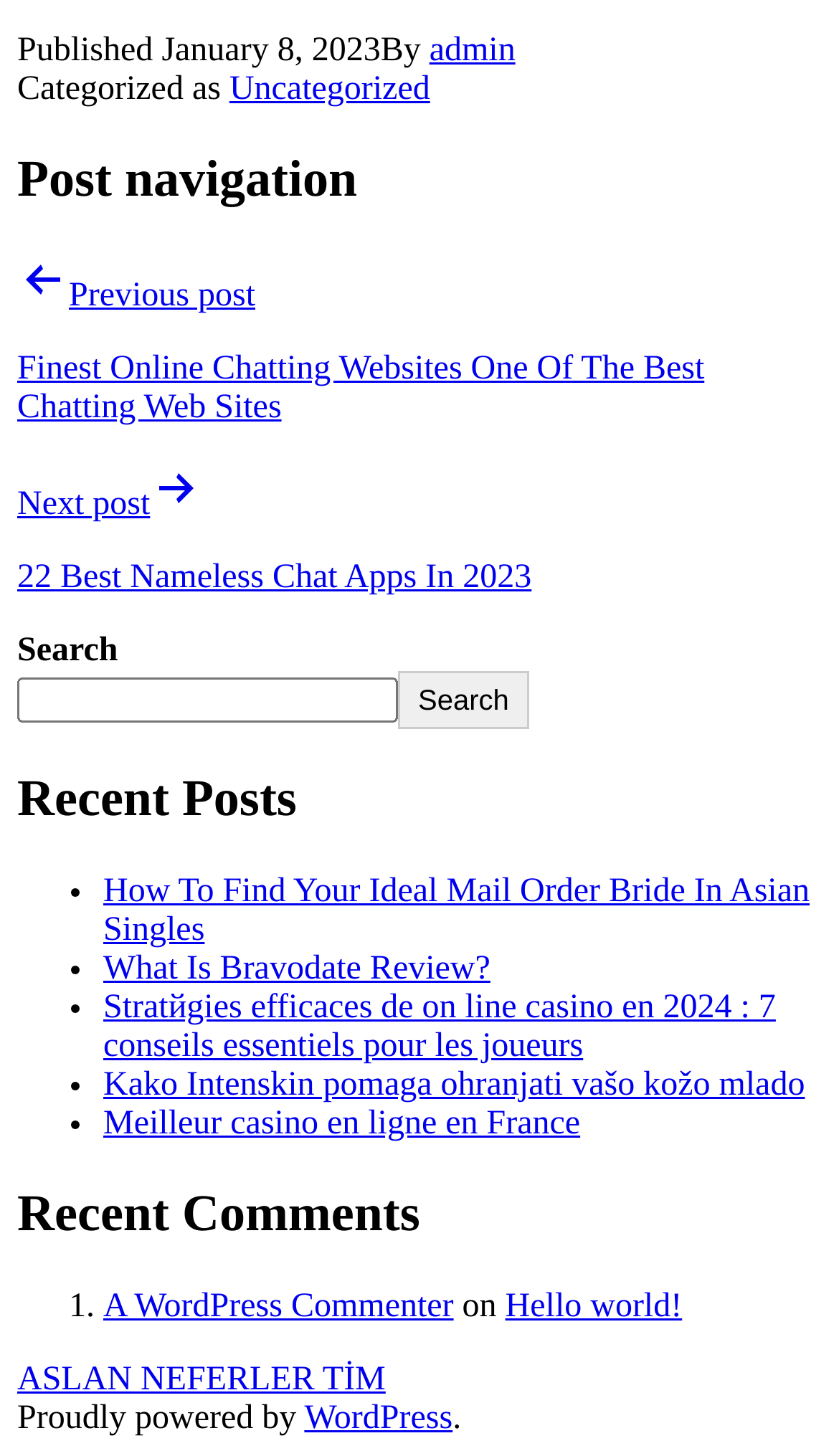Identify the bounding box coordinates for the region of the element that should be clicked to carry out the instruction: "Search for something". The bounding box coordinates should be four float numbers between 0 and 1, i.e., [left, top, right, bottom].

[0.021, 0.465, 0.474, 0.496]